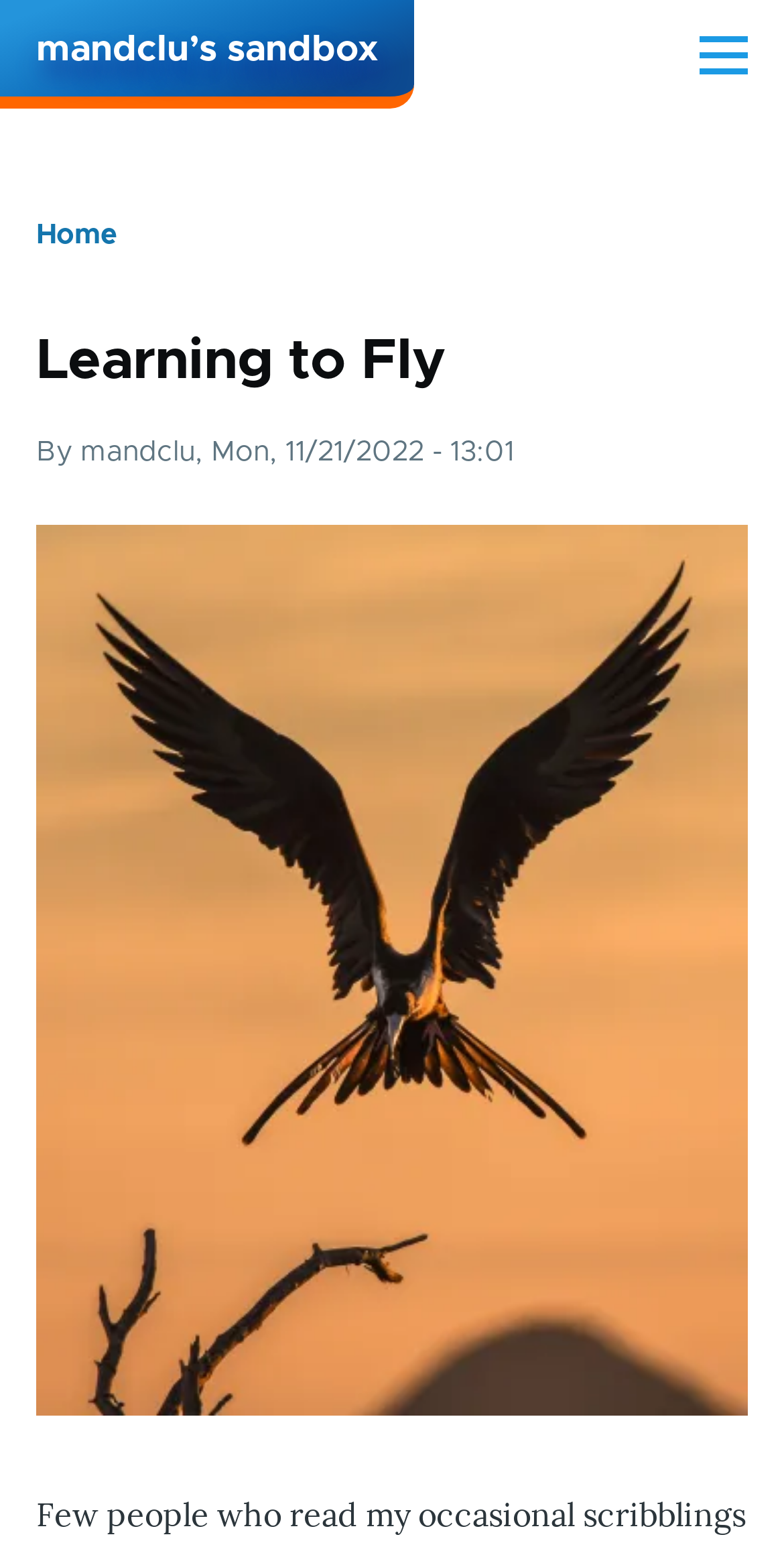Please give a short response to the question using one word or a phrase:
What is the type of navigation element above the main content?

Breadcrumb